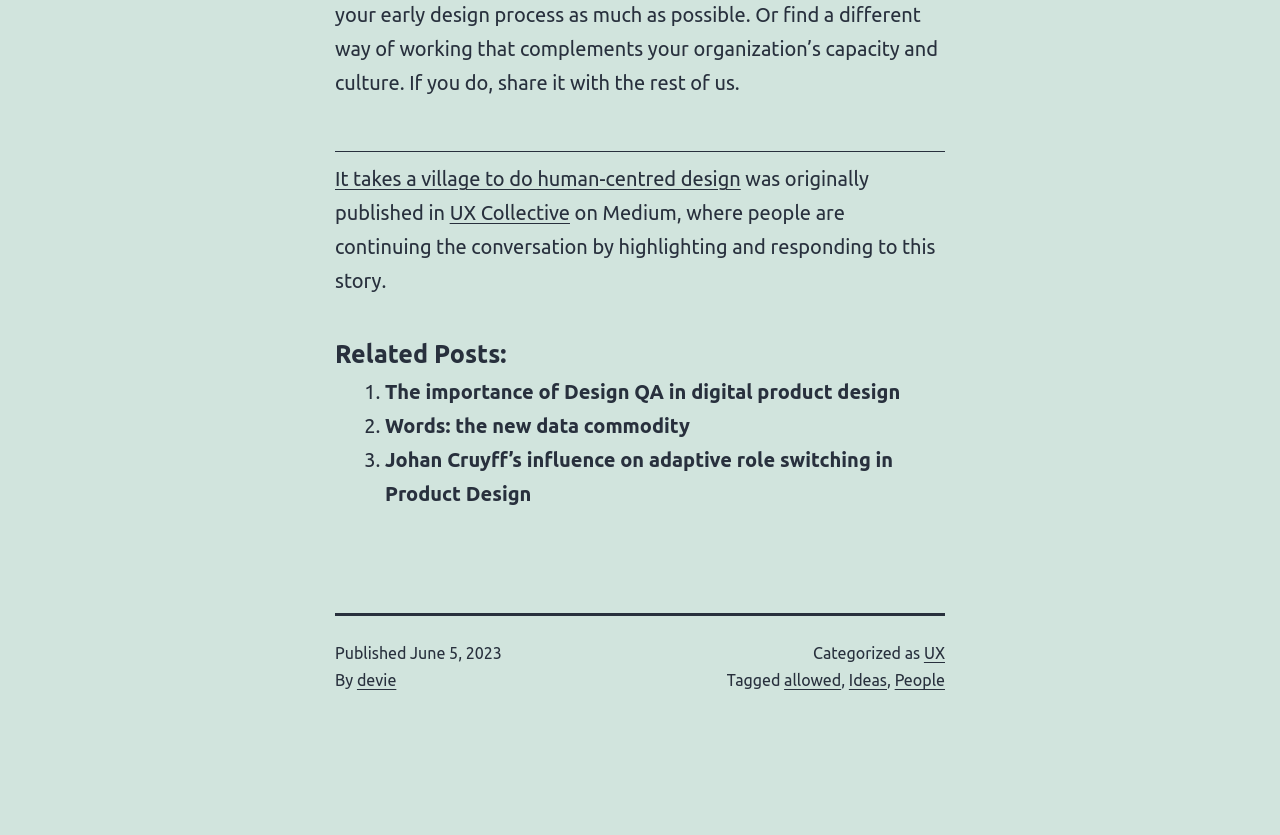Please specify the bounding box coordinates of the clickable region necessary for completing the following instruction: "Check the publication date". The coordinates must consist of four float numbers between 0 and 1, i.e., [left, top, right, bottom].

[0.32, 0.772, 0.392, 0.793]